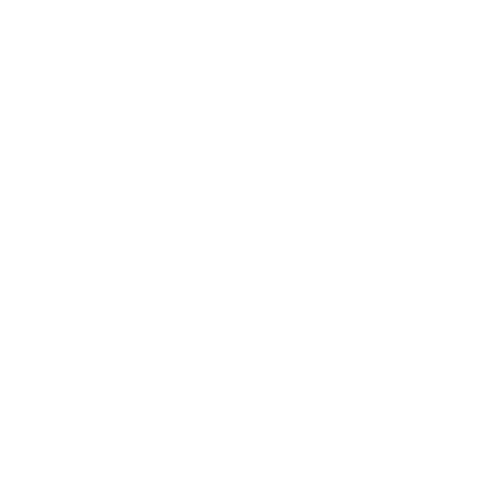Please provide a brief answer to the following inquiry using a single word or phrase:
What is the benefit of the dog house's lightweight characteristic?

Easy to move